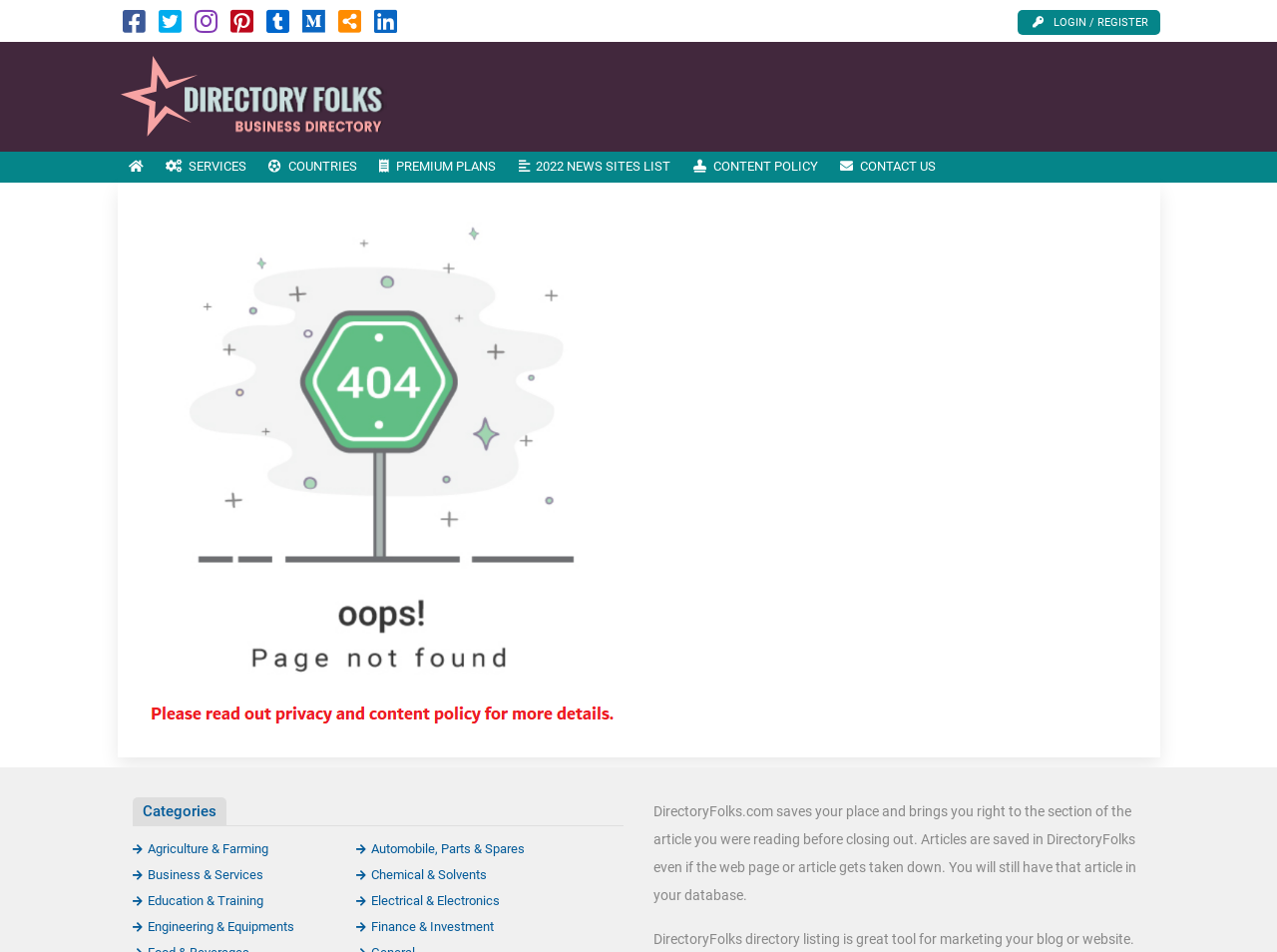Identify the bounding box for the UI element that is described as follows: "Finance & Investment".

[0.279, 0.965, 0.387, 0.981]